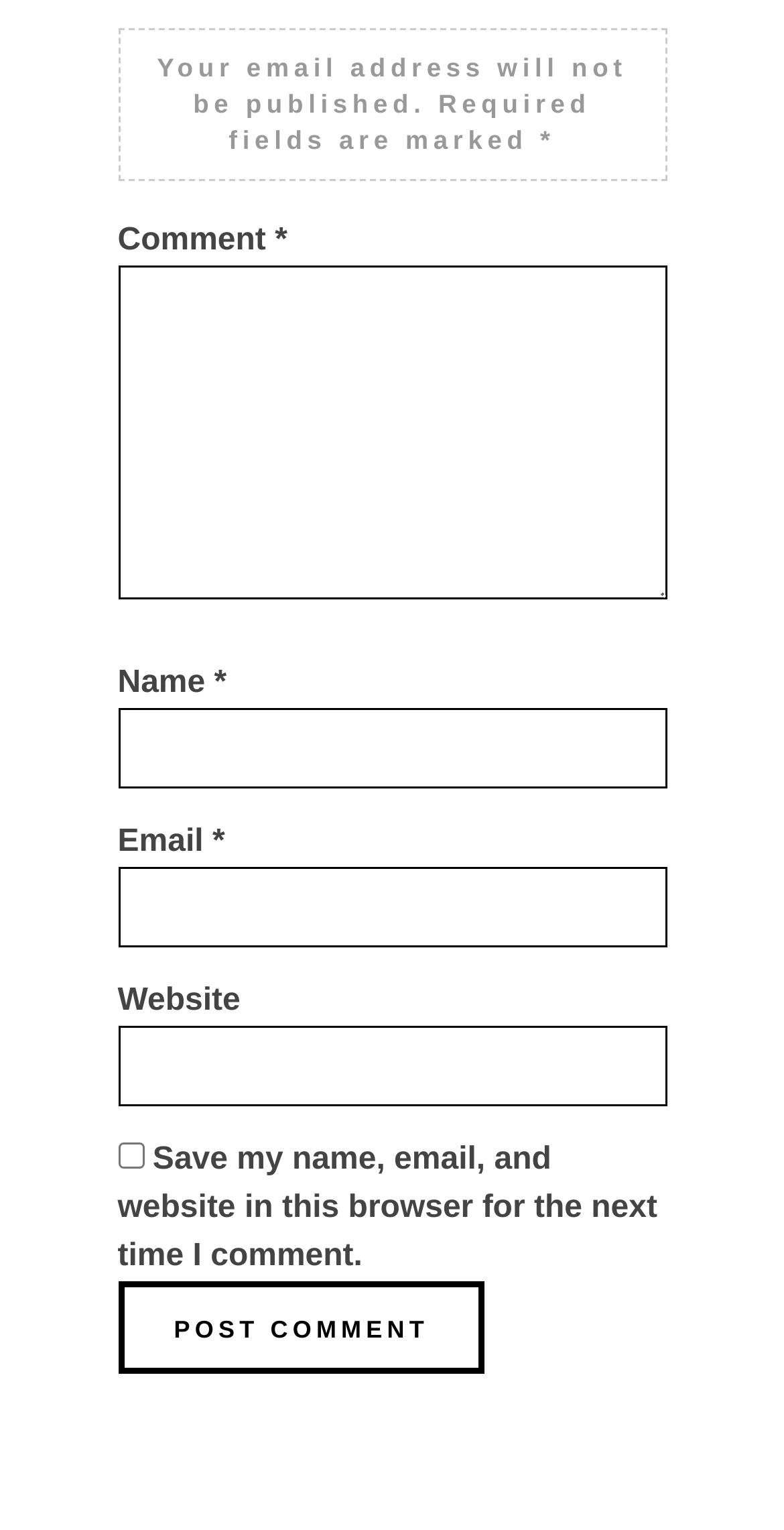What is the description of the 'Email' field?
Analyze the image and deliver a detailed answer to the question.

The 'Email' field has a description of 'Email' and is accompanied by a note described by 'email-notes'. This suggests that the field is for entering the user's email address.